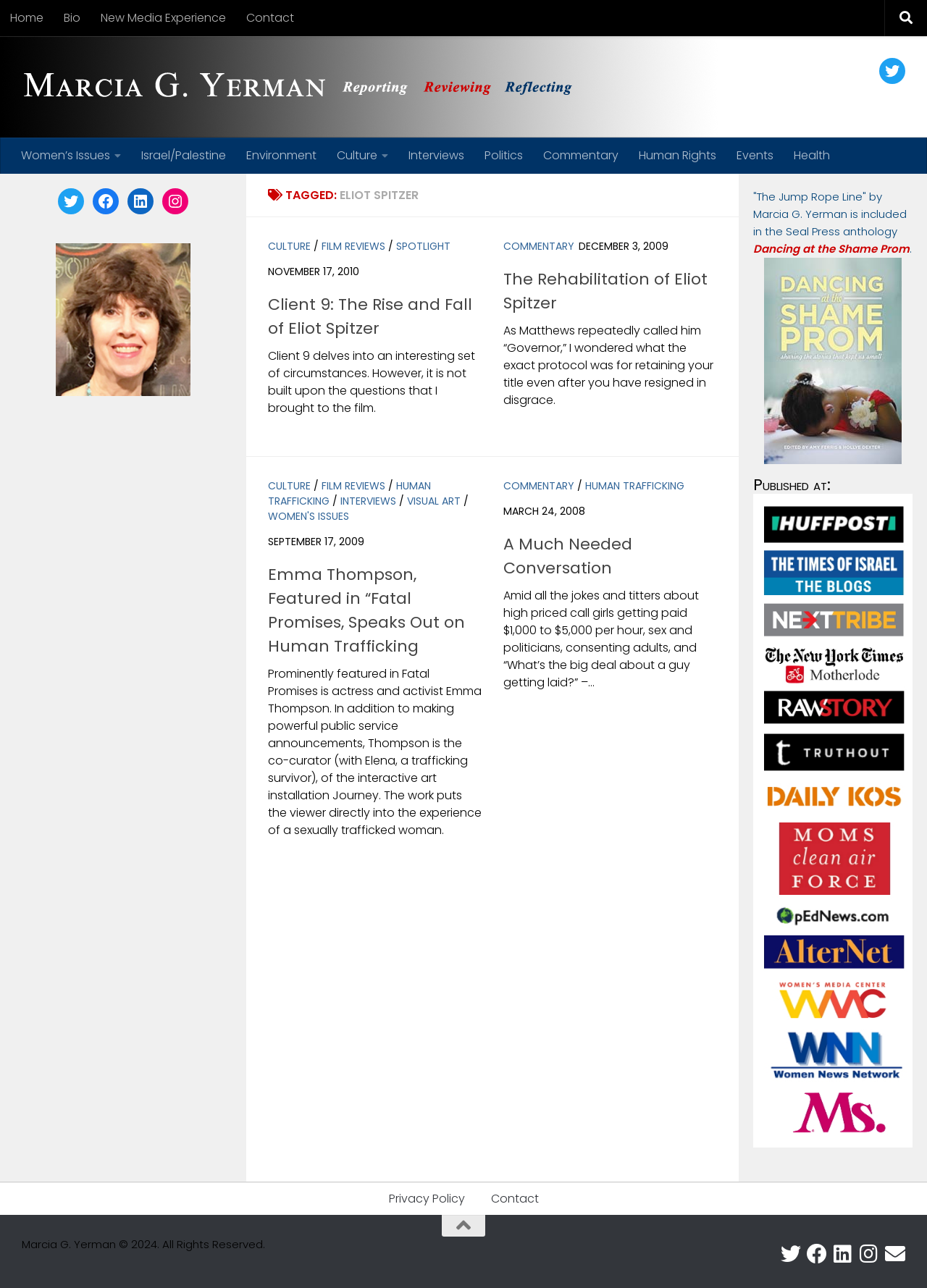Identify the bounding box coordinates of the clickable section necessary to follow the following instruction: "Click on the 'Bio' link". The coordinates should be presented as four float numbers from 0 to 1, i.e., [left, top, right, bottom].

[0.058, 0.0, 0.098, 0.028]